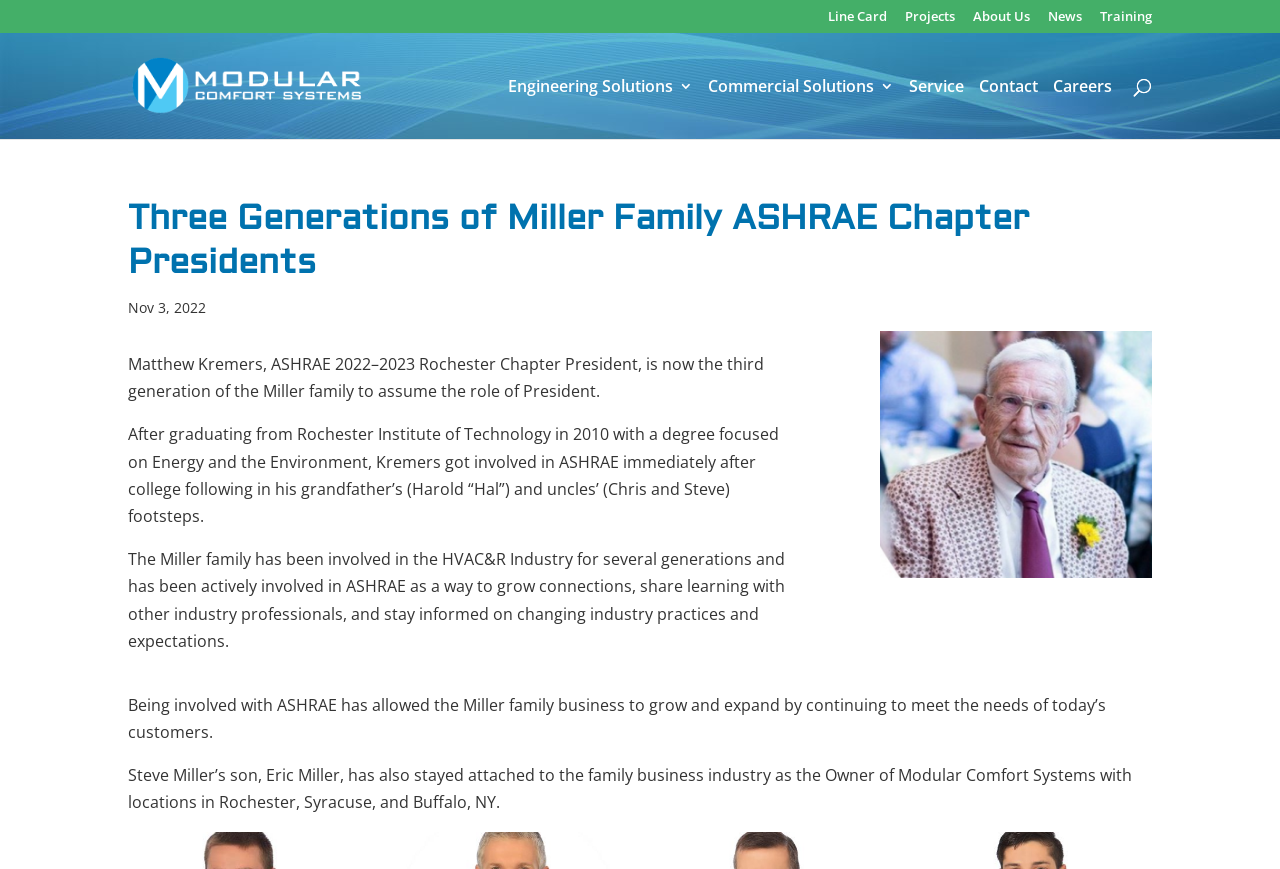What is the name of the company owned by Eric Miller?
Give a detailed explanation using the information visible in the image.

The webpage mentions that Steve Miller's son, Eric Miller, is the Owner of Modular Comfort Systems with locations in Rochester, Syracuse, and Buffalo, NY.